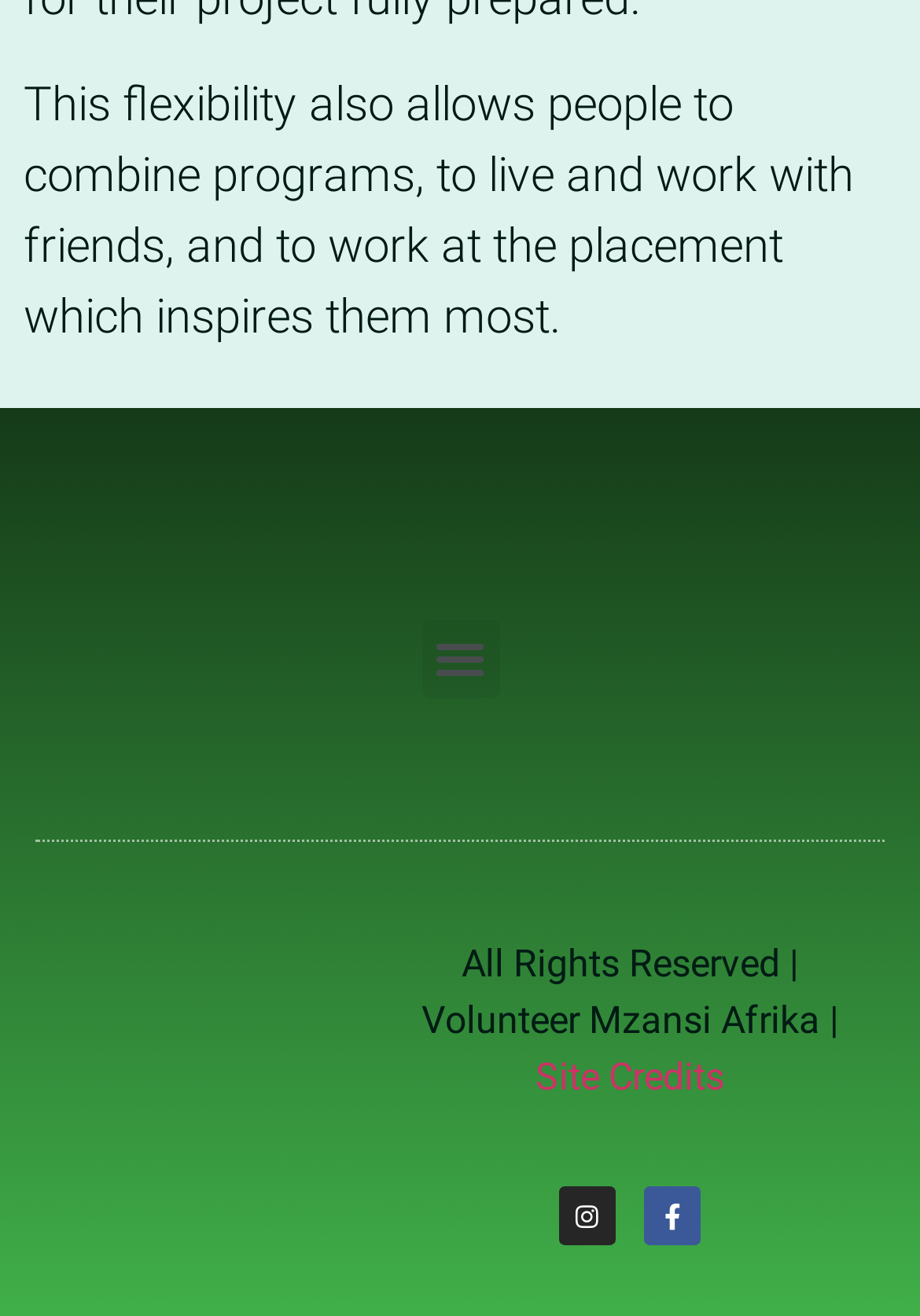What is the theme of the text on this webpage? Based on the screenshot, please respond with a single word or phrase.

Flexibility and work